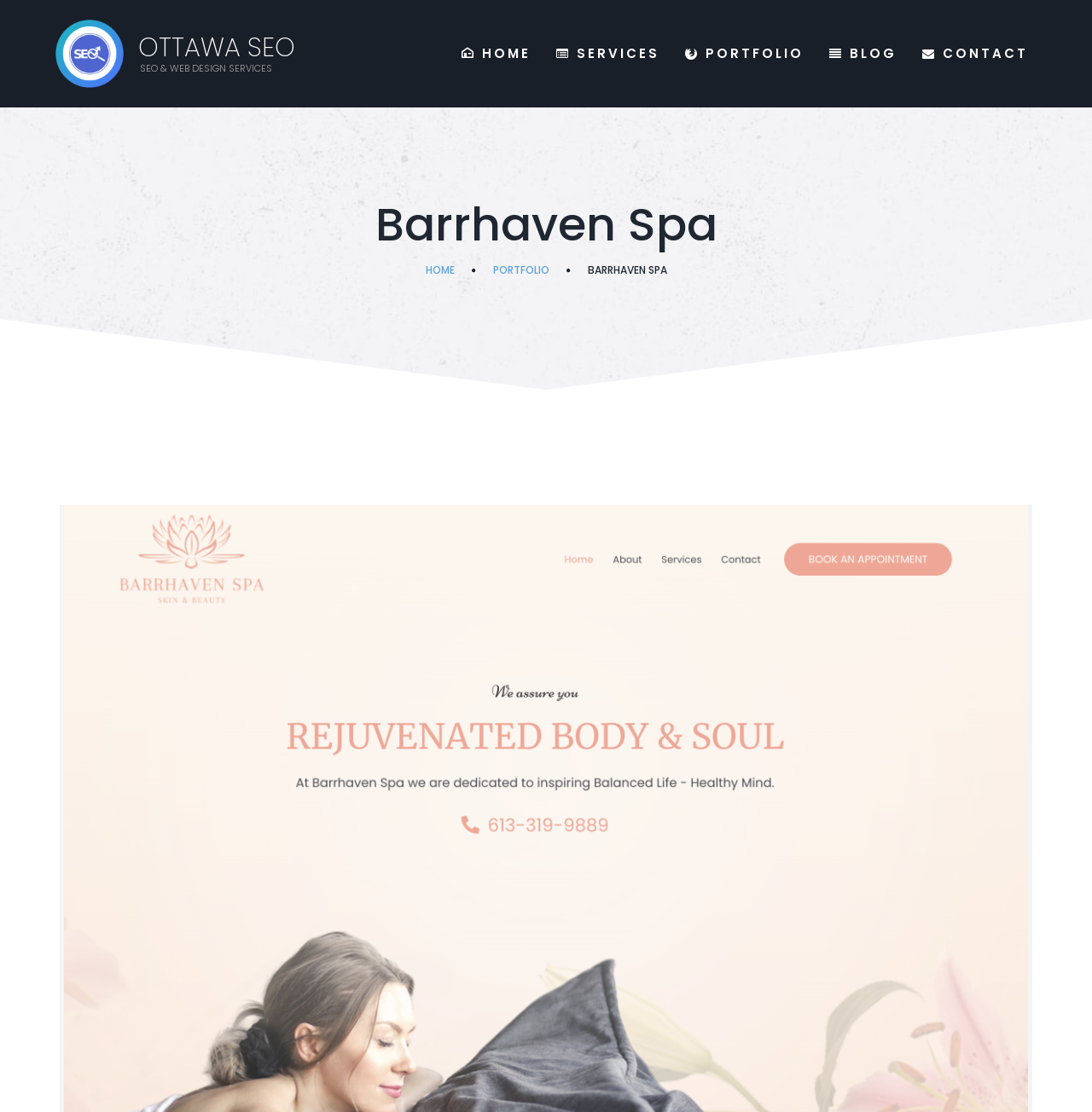Please determine the bounding box coordinates of the area that needs to be clicked to complete this task: 'read the blog'. The coordinates must be four float numbers between 0 and 1, formatted as [left, top, right, bottom].

[0.759, 0.0, 0.821, 0.097]